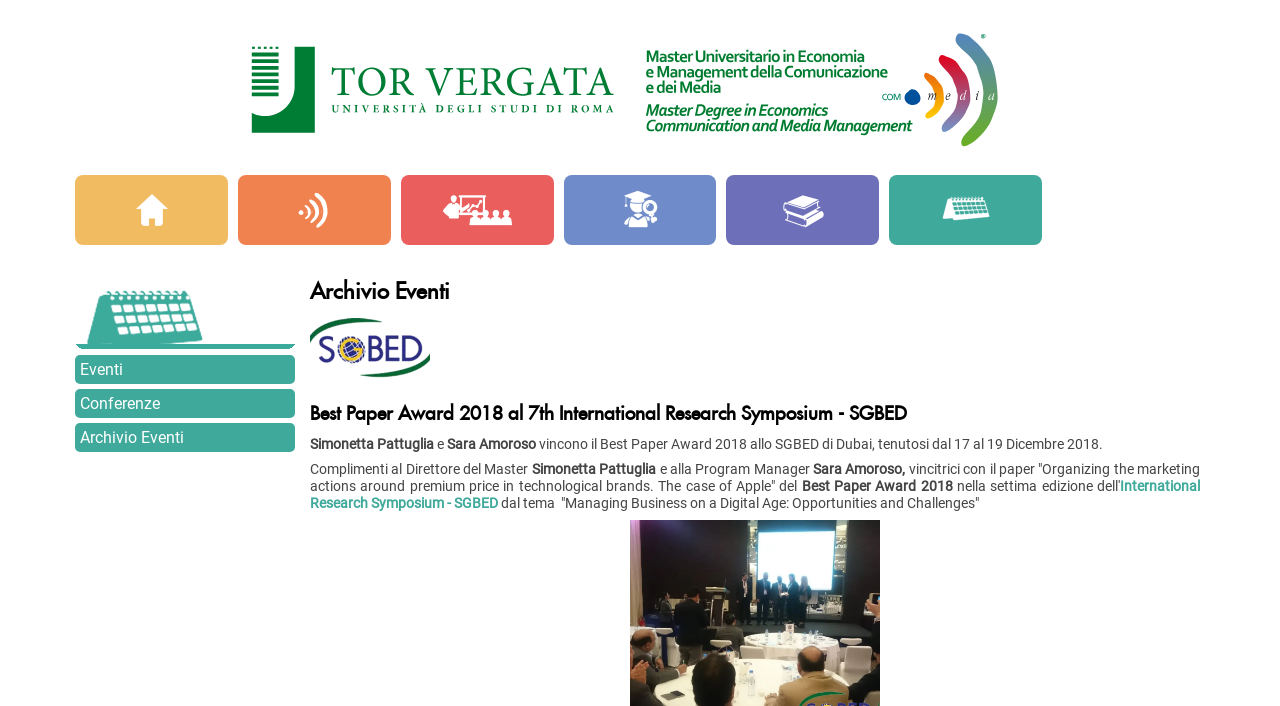Please identify the bounding box coordinates of the region to click in order to complete the task: "View the Best Paper Award 2018 details". The coordinates must be four float numbers between 0 and 1, specified as [left, top, right, bottom].

[0.242, 0.565, 0.938, 0.606]